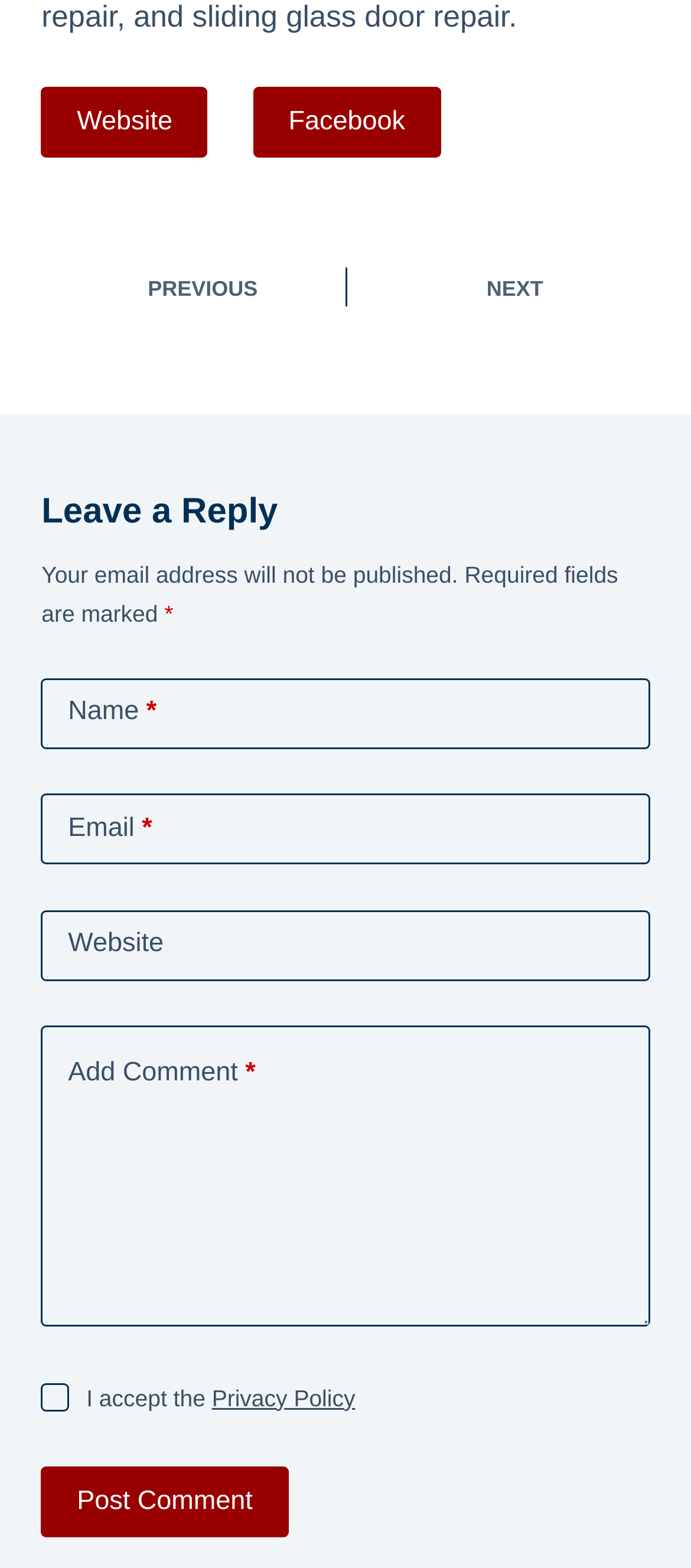Determine the bounding box coordinates of the clickable region to carry out the instruction: "Click the 'NEXT' button".

[0.535, 0.157, 0.94, 0.208]